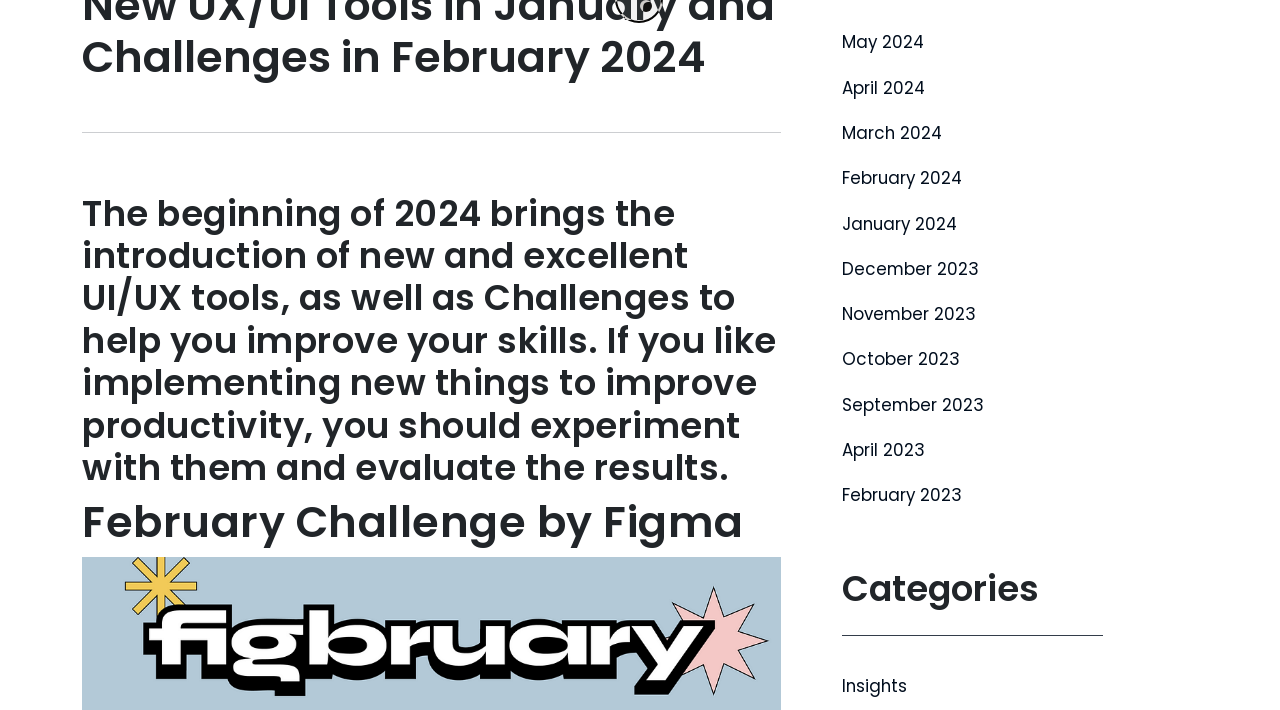Using the provided element description: "Insights", identify the bounding box coordinates. The coordinates should be four floats between 0 and 1 in the order [left, top, right, bottom].

[0.658, 0.949, 0.709, 0.983]